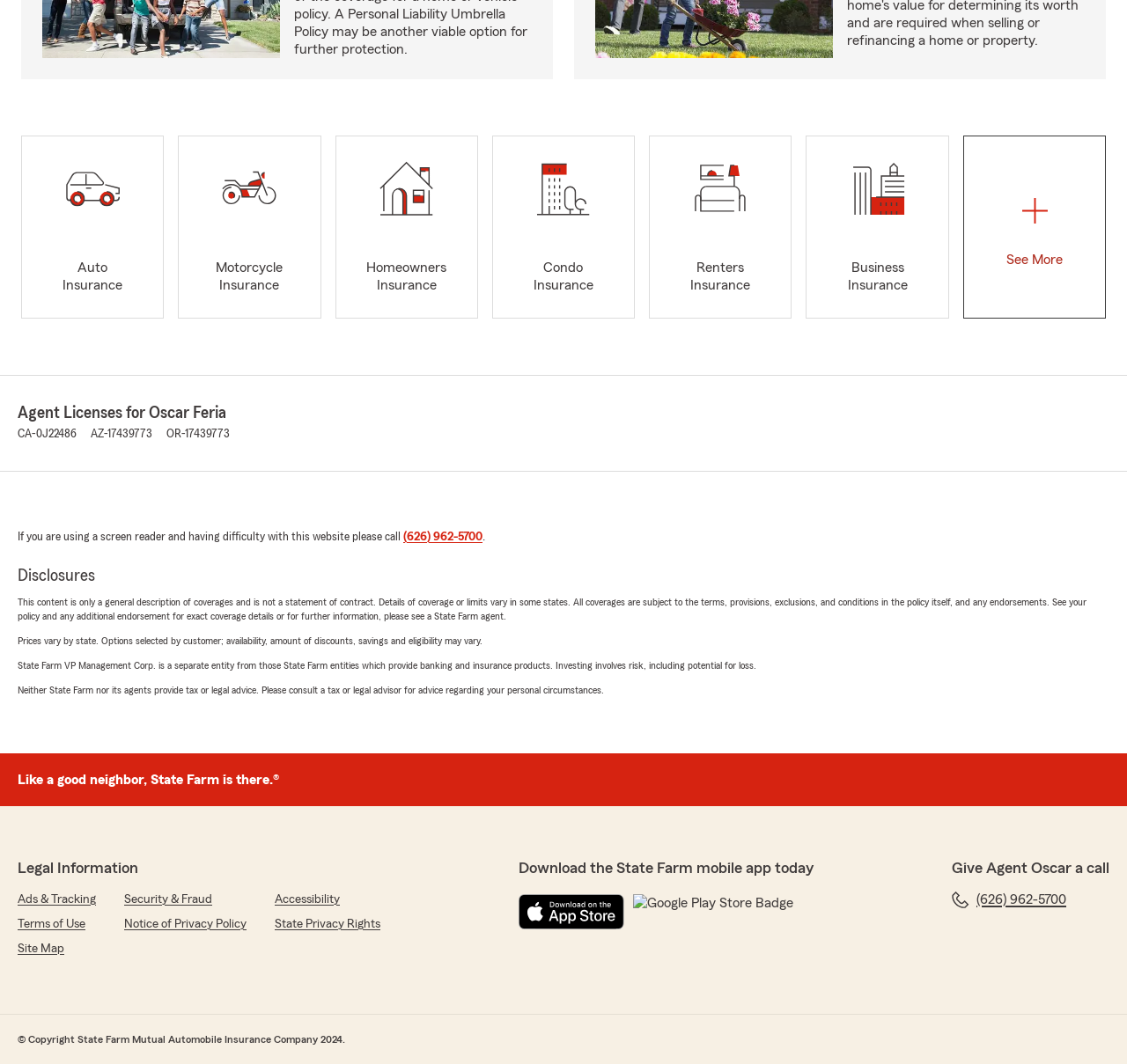Refer to the image and offer a detailed explanation in response to the question: What is the name of the company mentioned in the disclosures section?

In the disclosures section, I found several paragraphs of text that mention 'State Farm' as the company providing insurance products and services.